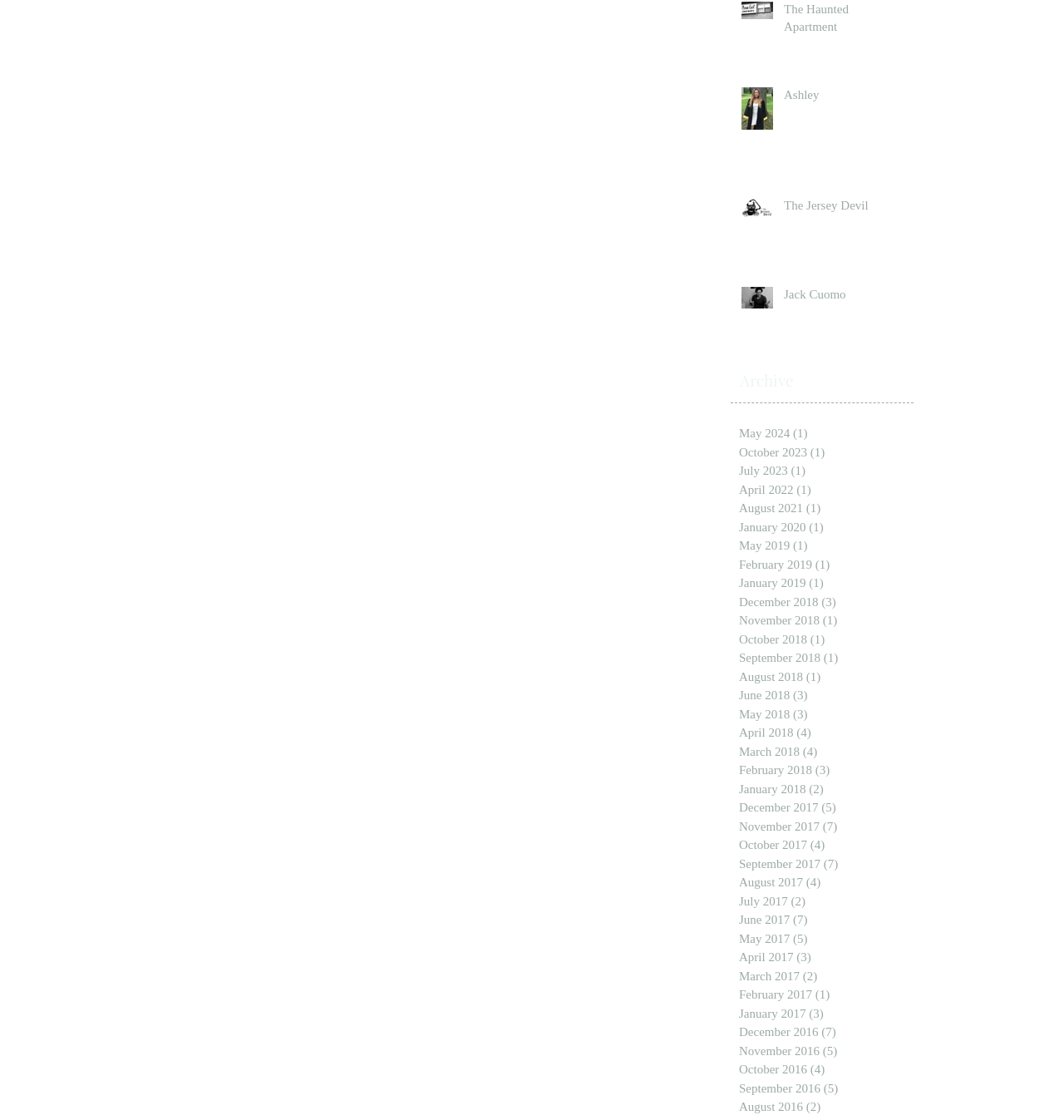Provide your answer to the question using just one word or phrase: What is the purpose of the links in the 'Archive' section?

To access posts by month